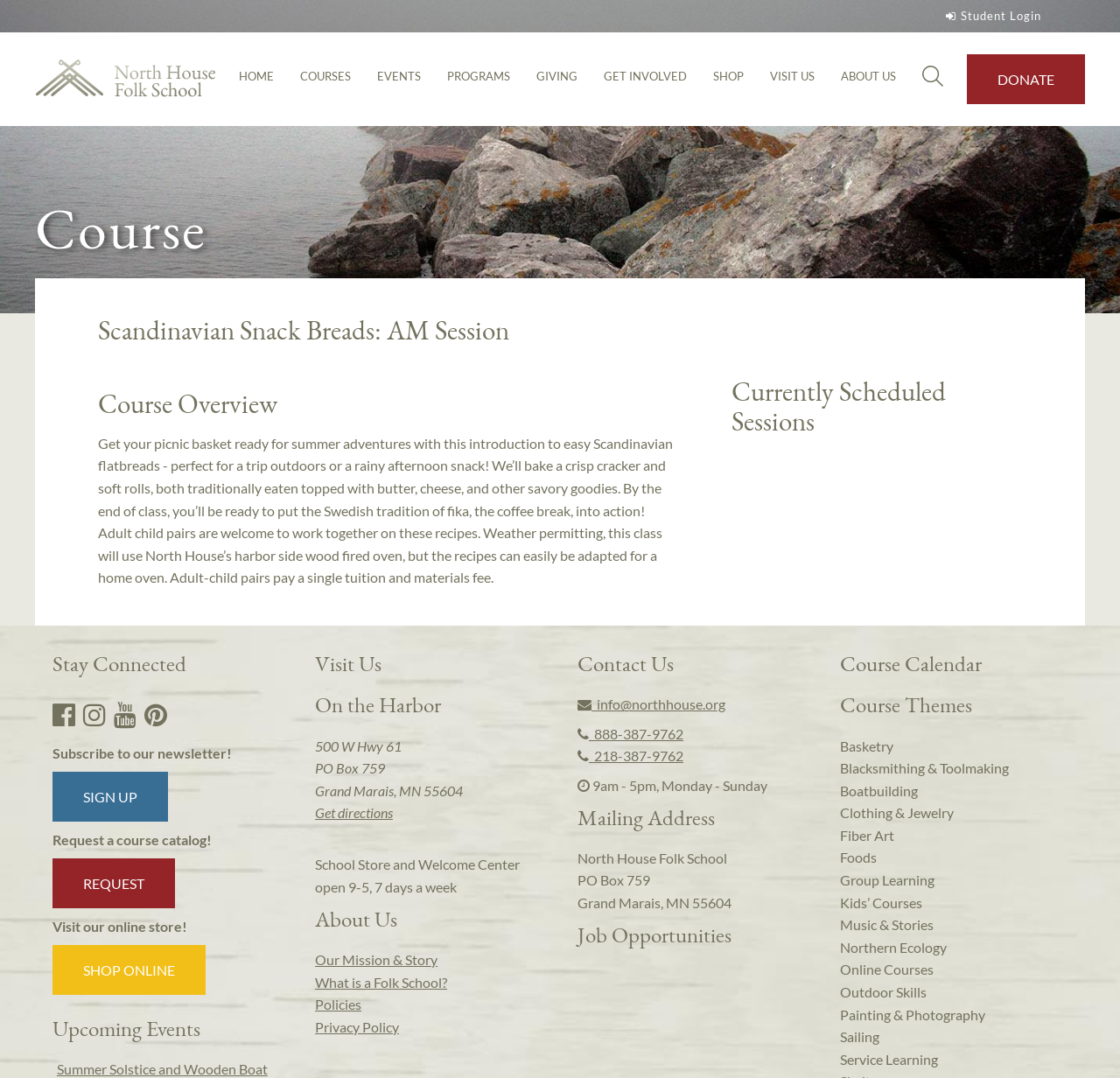Can you specify the bounding box coordinates for the region that should be clicked to fulfill this instruction: "Search for a course".

[0.824, 0.061, 0.842, 0.085]